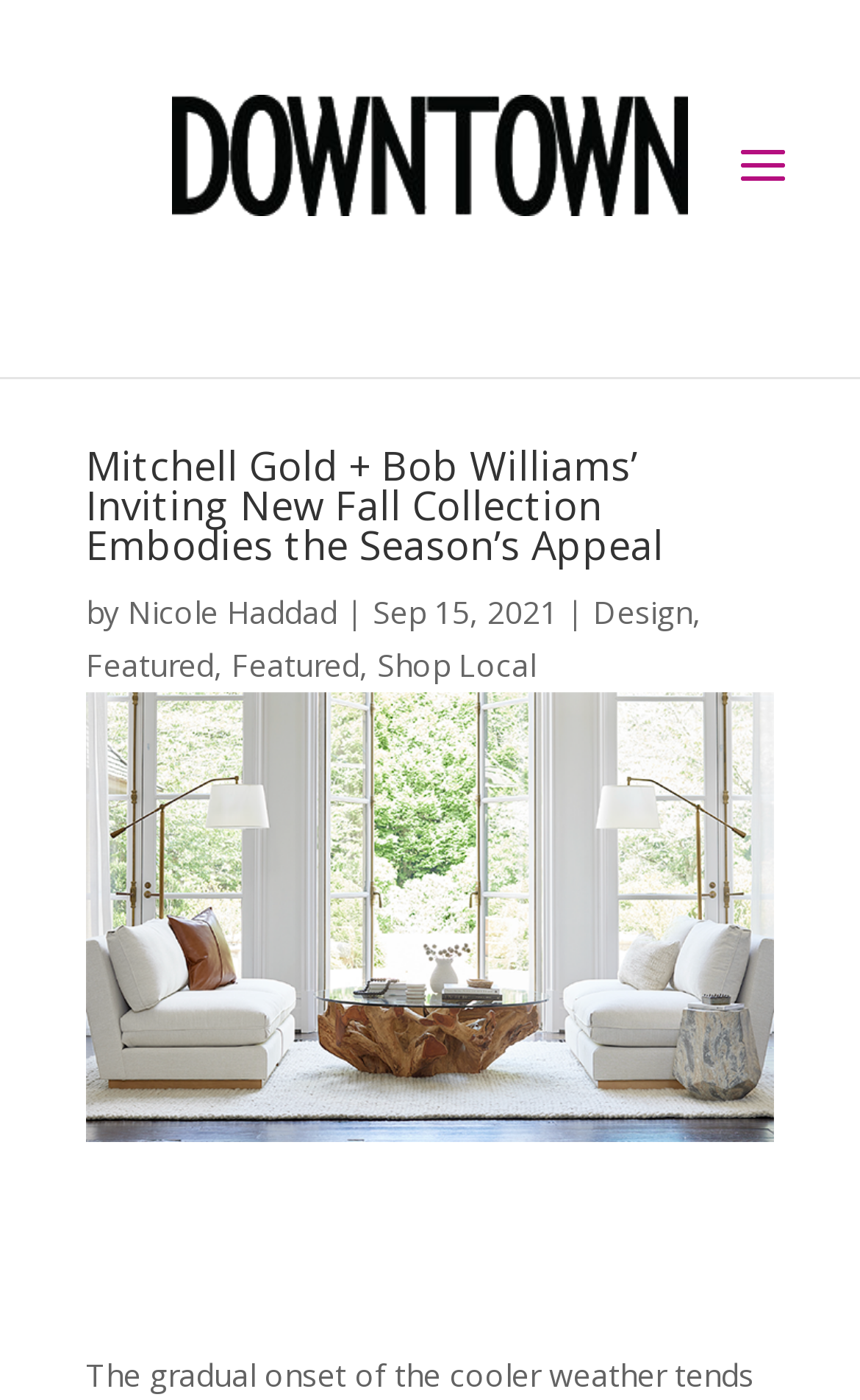Based on the image, provide a detailed response to the question:
Who wrote the article?

The author of the article is mentioned below the title of the article, where it says 'by Nicole Haddad'. This suggests that Nicole Haddad is the writer of the article.